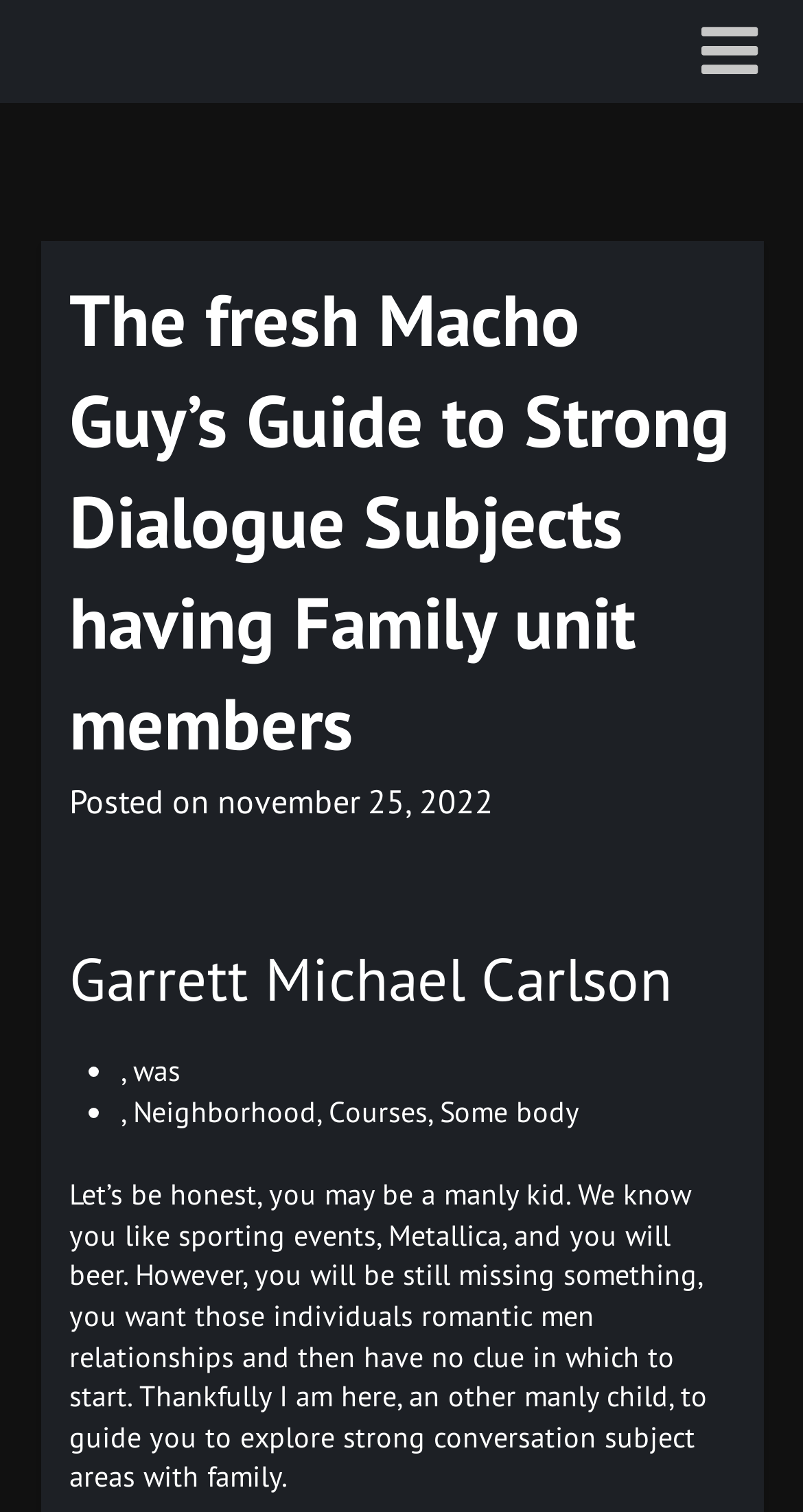Construct a comprehensive description capturing every detail on the webpage.

The webpage appears to be a blog post or article with a focus on relationships and conversation topics. At the top, there is a header section with a title "The fresh Macho Guy’s Guide to Strong Dialogue Subjects having Family unit members" and a link with a icon, situated at the top right corner. Below the title, there is a subtitle "Posted on november 25, 2022" with a timestamp.

Following the header section, there is a heading "Garrett Michael Carlson" which is likely the author's name. Underneath the author's name, there are two bullet points with brief descriptions, separated by a comma, listing topics such as "Neighborhood, Courses, Some body".

The main content of the webpage is a block of text that occupies most of the page, starting from the middle and extending to the bottom. The text begins with a humorous tone, addressing the reader as a "manly kid" who enjoys sports, music, and beer, but lacks knowledge on how to initiate romantic relationships. The author, who claims to be a fellow "manly child", offers to guide the reader in exploring strong conversation topics with family members.